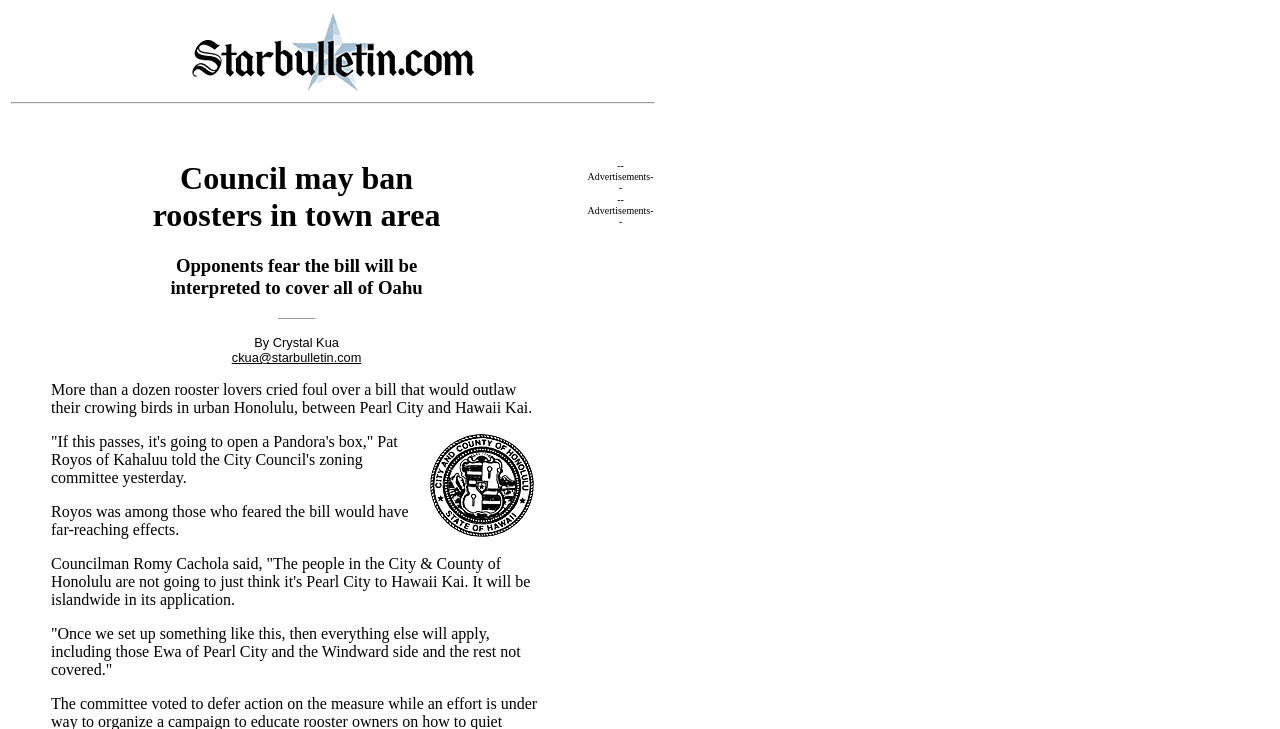Reply to the question with a single word or phrase:
What is the topic of the news article?

Rooster ban in Honolulu